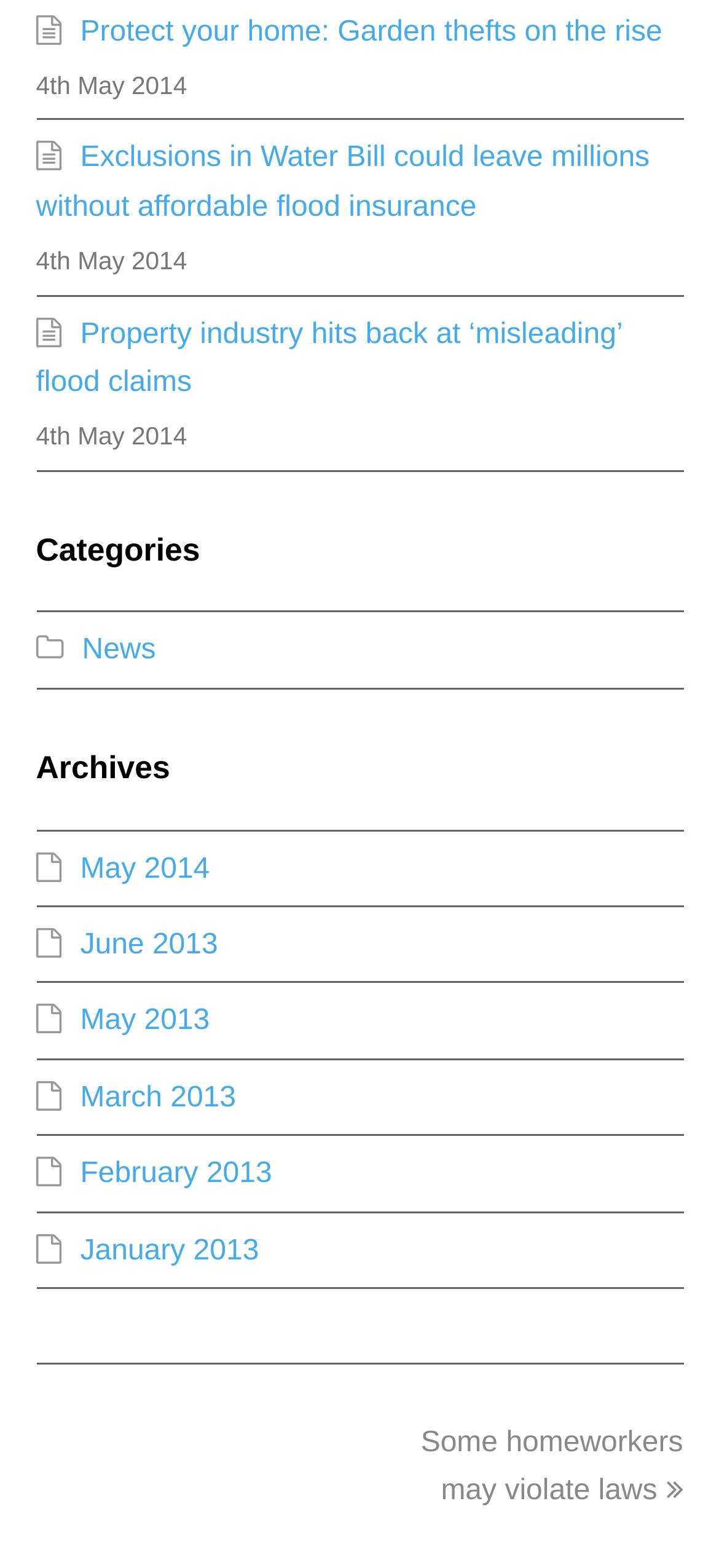Answer this question using a single word or a brief phrase:
What is the category mentioned in the webpage?

News